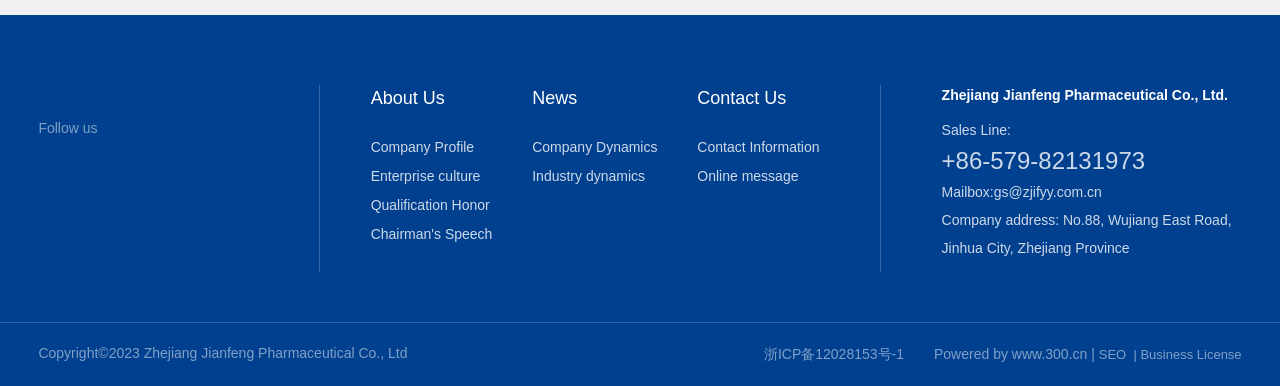Kindly provide the bounding box coordinates of the section you need to click on to fulfill the given instruction: "Check company dynamics".

[0.416, 0.355, 0.521, 0.41]